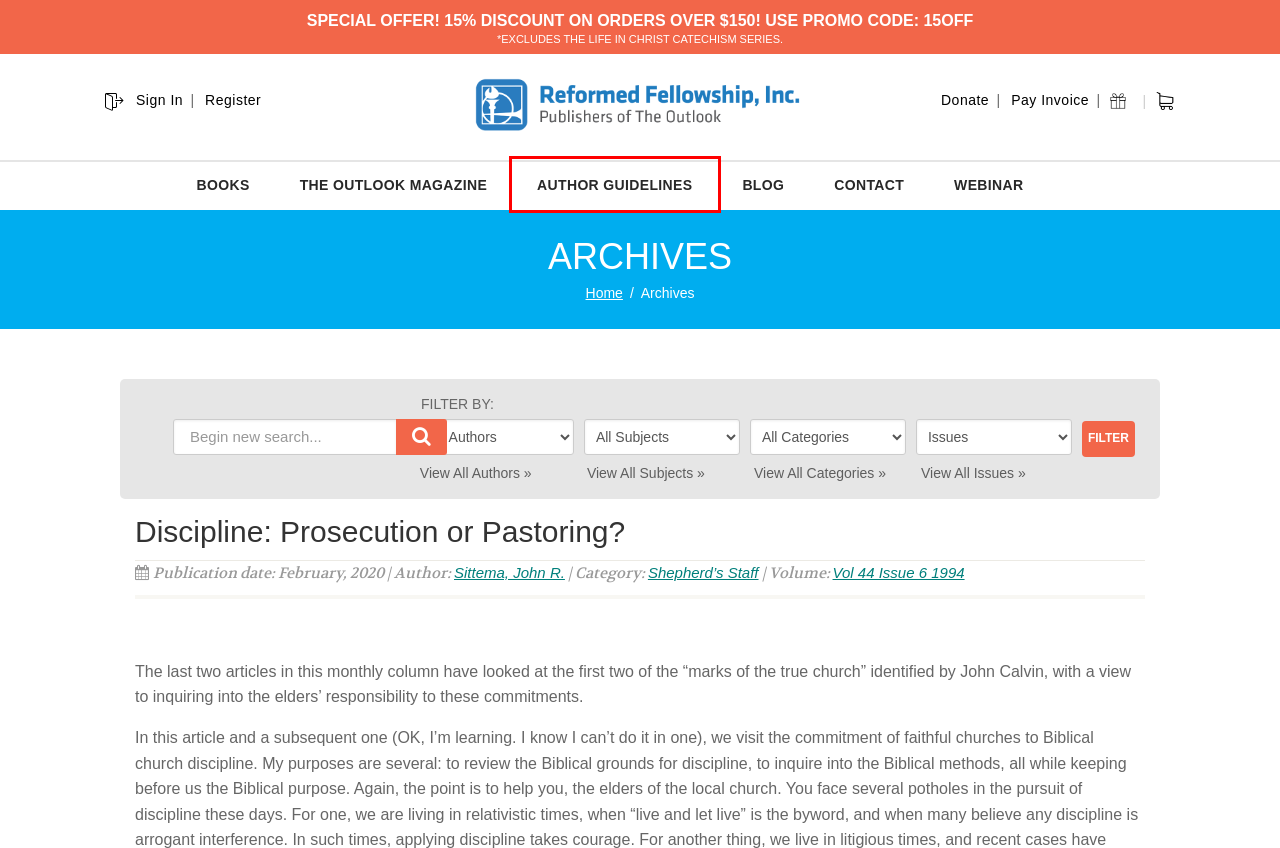Look at the screenshot of a webpage, where a red bounding box highlights an element. Select the best description that matches the new webpage after clicking the highlighted element. Here are the candidates:
A. Article Tags | The Outlook Magazine
B. Contact
    
    
    
      – Reformed Fellowship, Inc.
C. Reformed Fellowship, Inc.
D. Vol 44 Issue 6 1994 | Issue | The Outlook Magazine
E. Webinar | The Outlook Magazine
F. Account
    
    
    
      – Reformed Fellowship, Inc.
G. Authors | The Outlook Magazine
H. Author Guidelines
    
    
    
      – Reformed Fellowship, Inc.

H